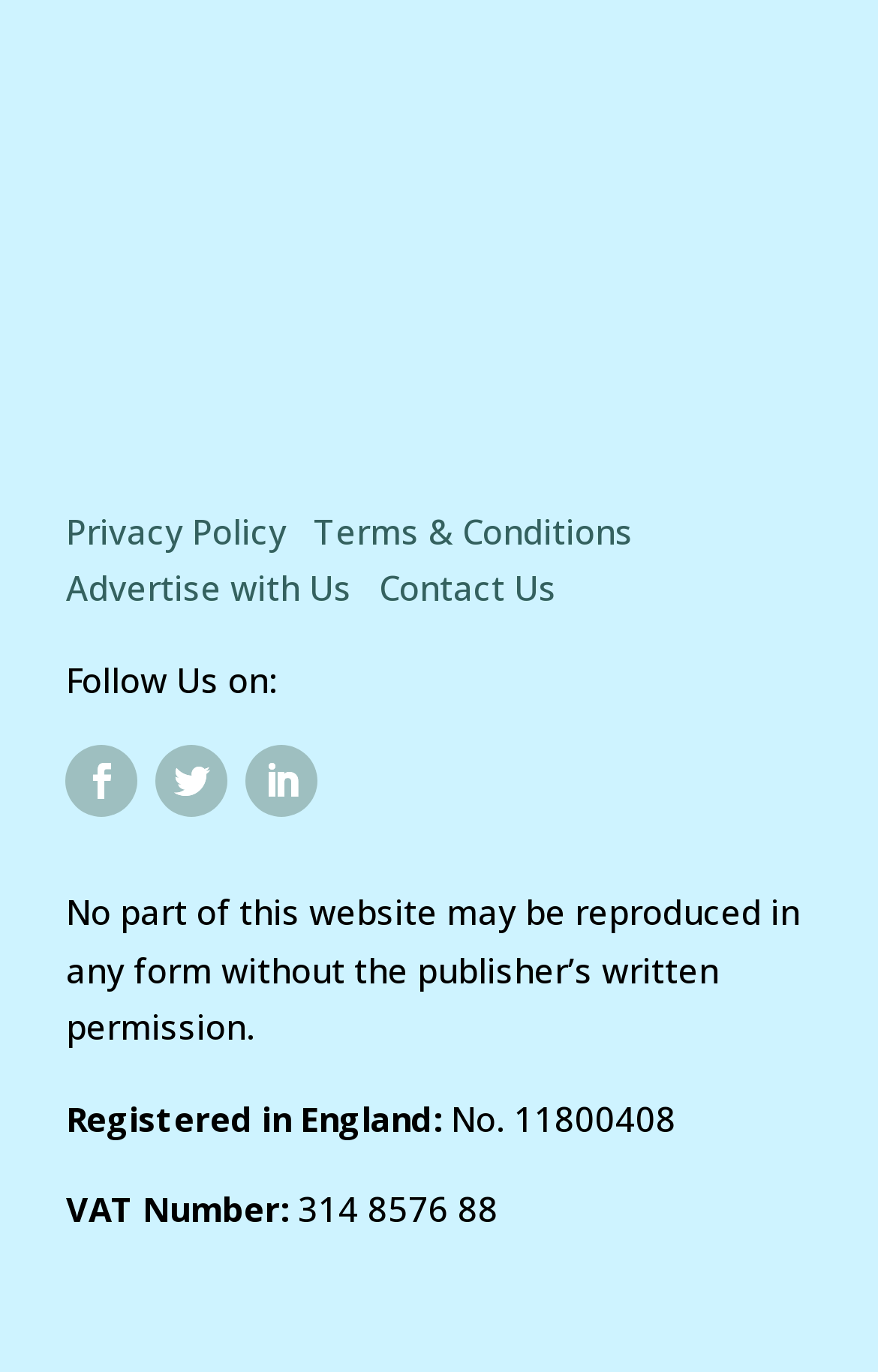Give a short answer to this question using one word or a phrase:
How many links are available in the footer section?

4